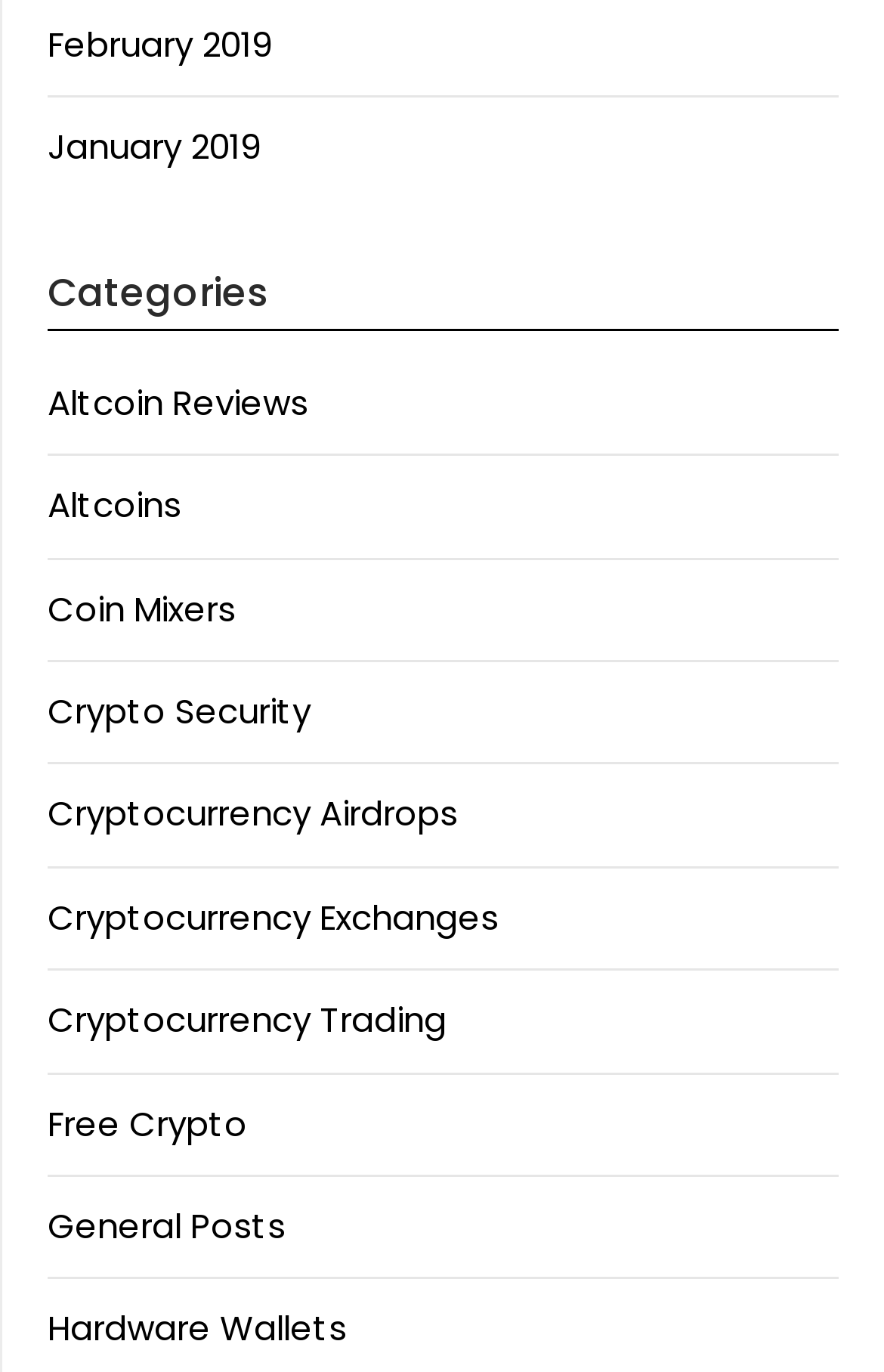What is the second category listed?
Answer the question using a single word or phrase, according to the image.

Altcoins